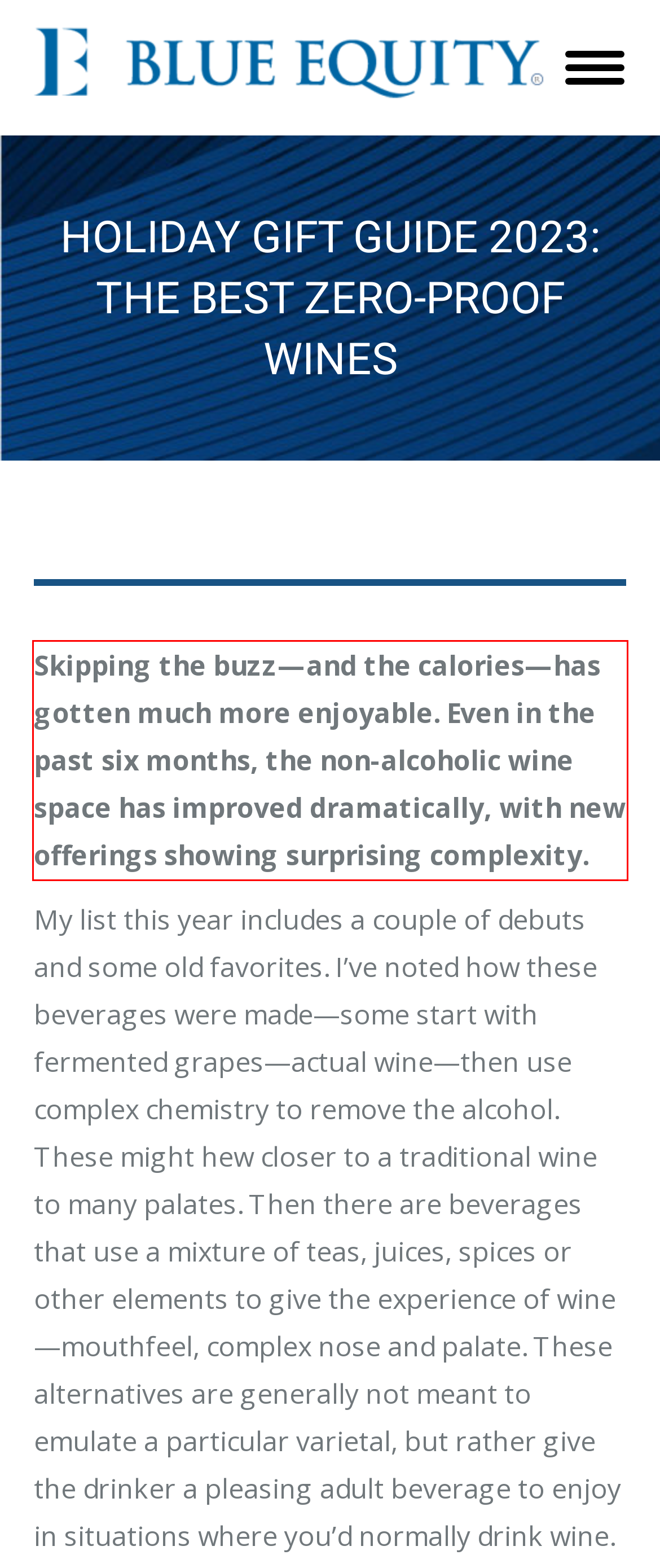Please perform OCR on the UI element surrounded by the red bounding box in the given webpage screenshot and extract its text content.

Skipping the buzz—and the calories—has gotten much more enjoyable. Even in the past six months, the non-alcoholic wine space has improved dramatically, with new offerings showing surprising complexity.